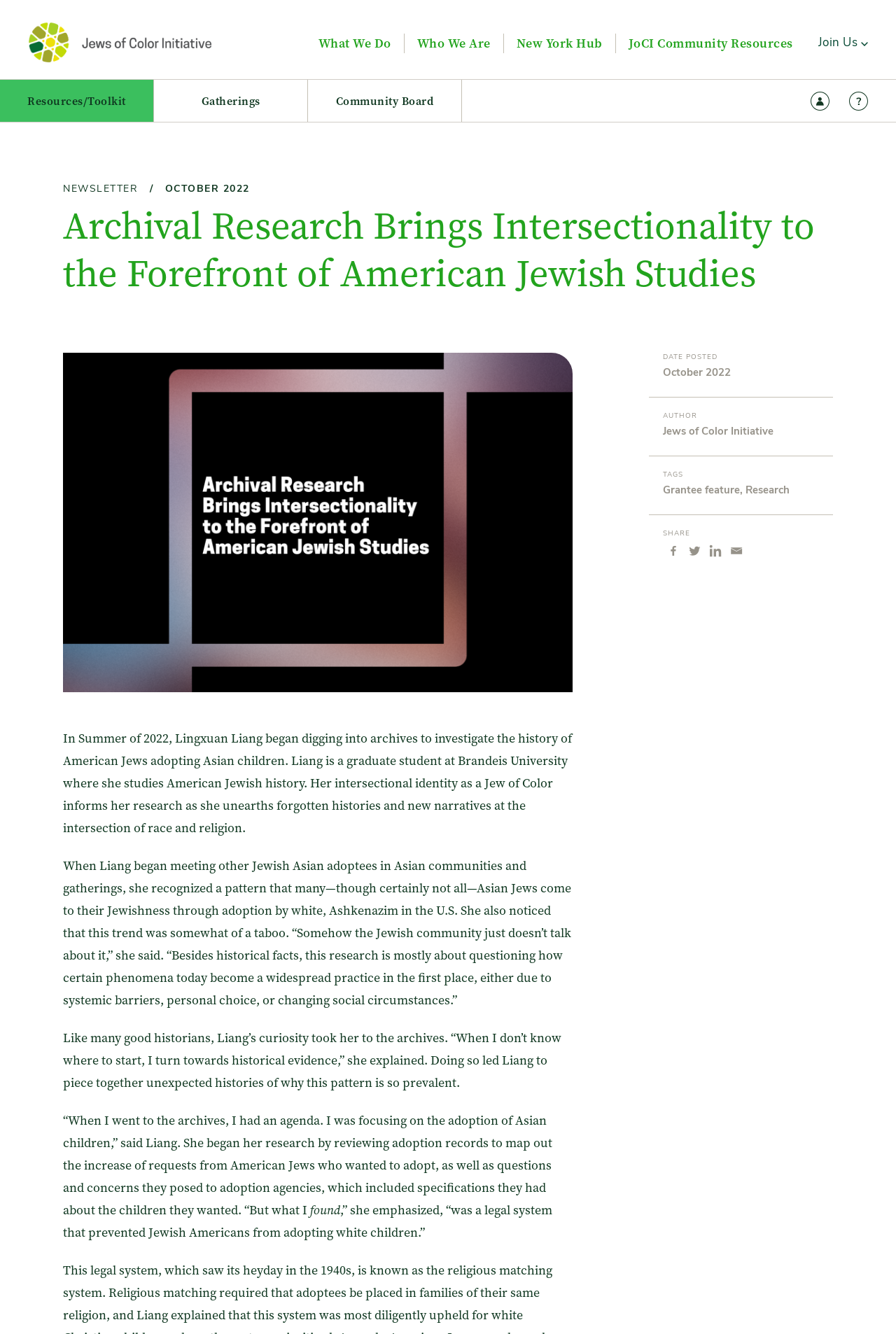What is the university where Lingxuan Liang studies? Examine the screenshot and reply using just one word or a brief phrase.

Brandeis University